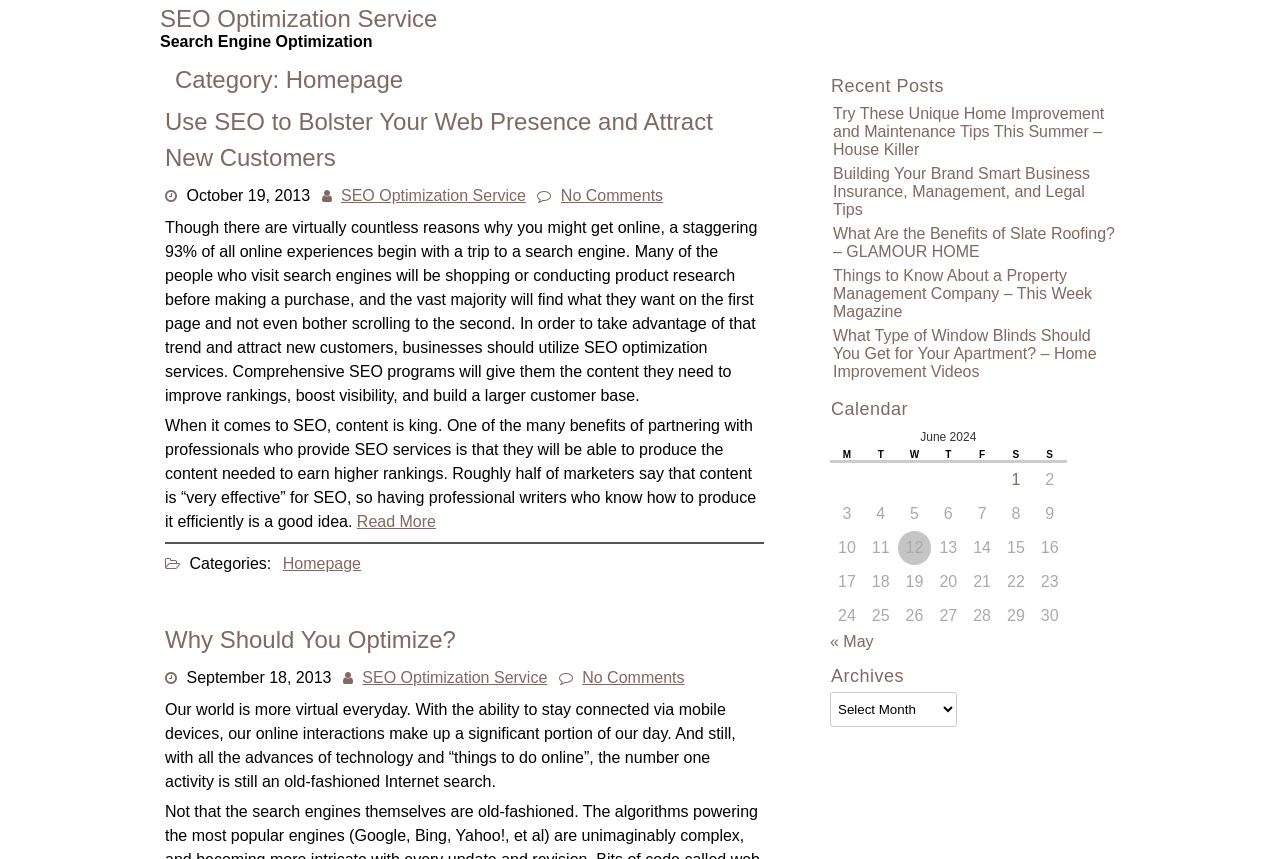Find the bounding box coordinates of the element to click in order to complete this instruction: "Click on the 'SEO Optimization Service' link". The bounding box coordinates must be four float numbers between 0 and 1, denoted as [left, top, right, bottom].

[0.125, 0.006, 0.342, 0.038]